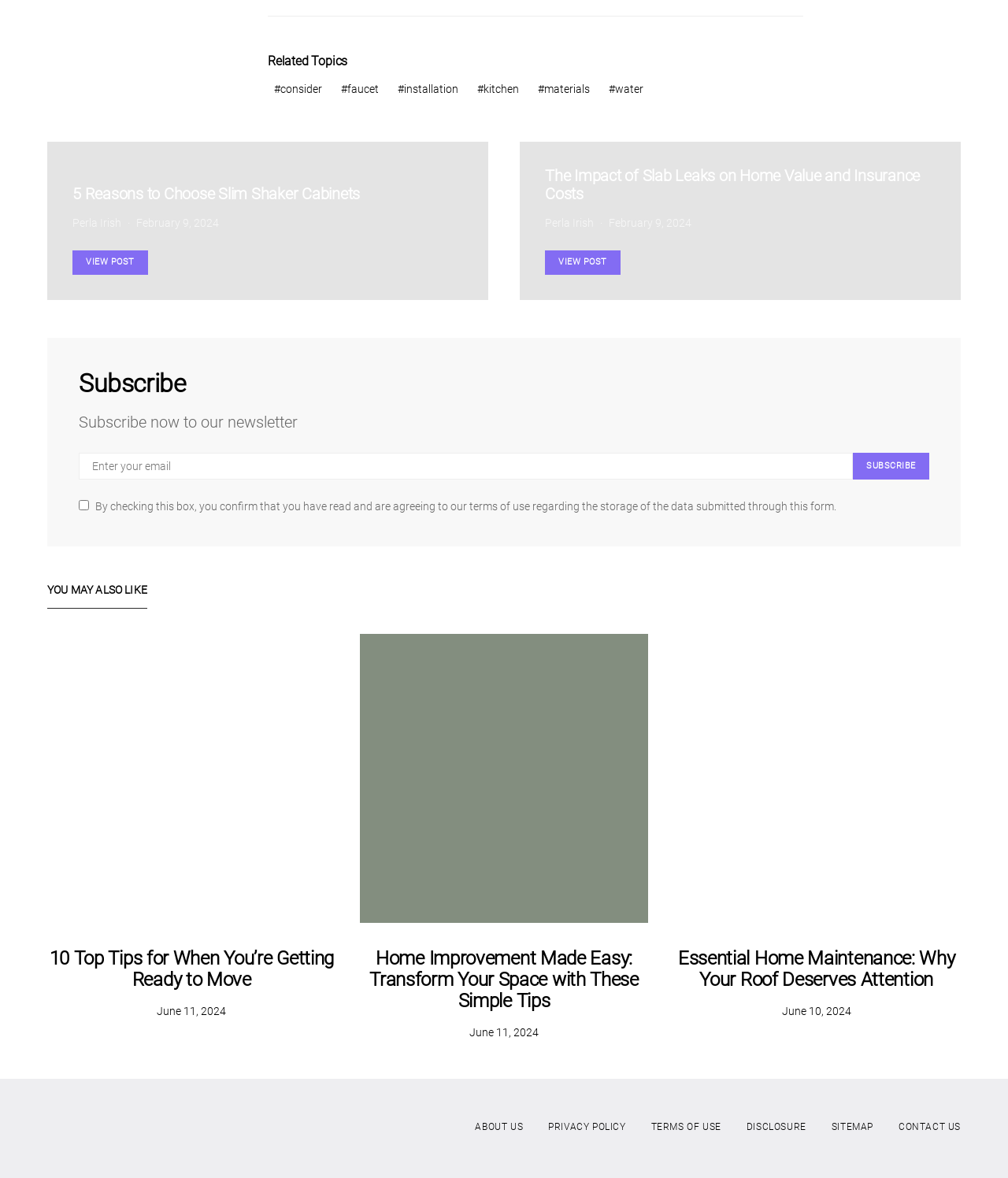What is the position of the 'CONTACT US' link?
Using the visual information, respond with a single word or phrase.

Bottom right